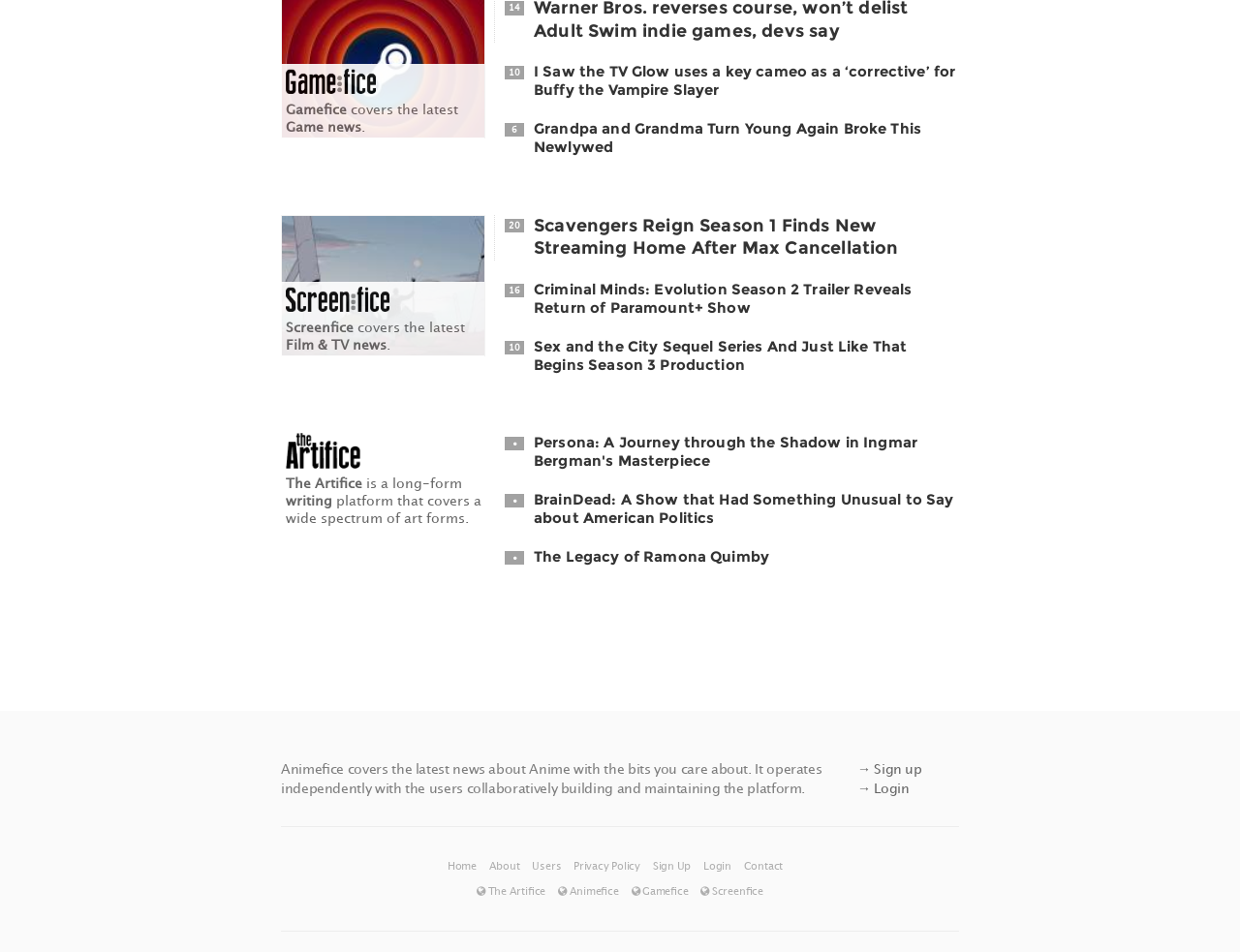Give a one-word or short phrase answer to this question: 
How many news articles are displayed on the webpage?

7